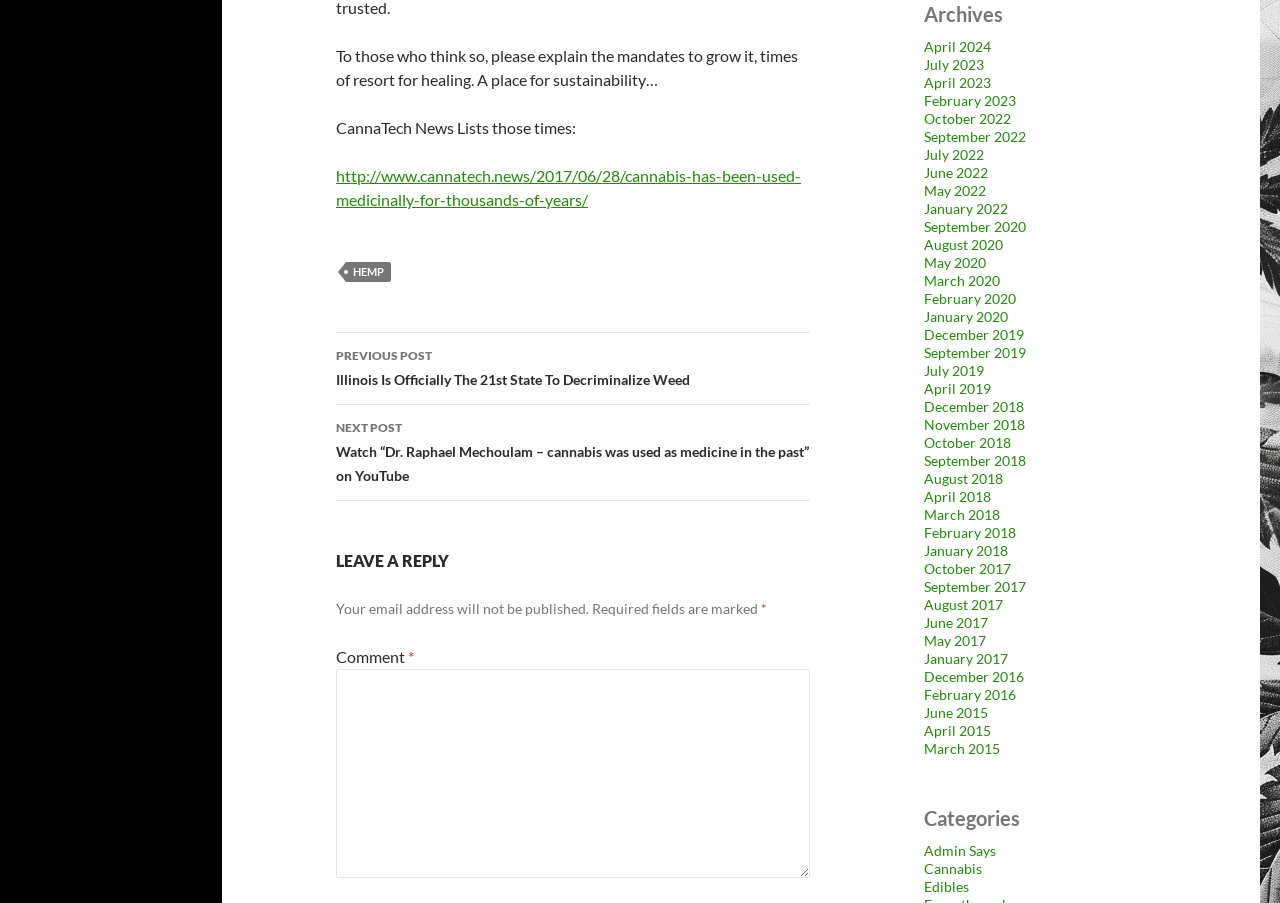Determine the bounding box for the HTML element described here: "parent_node: Comment * name="de0e5a8342"". The coordinates should be given as [left, top, right, bottom] with each number being a float between 0 and 1.

[0.262, 0.741, 0.633, 0.972]